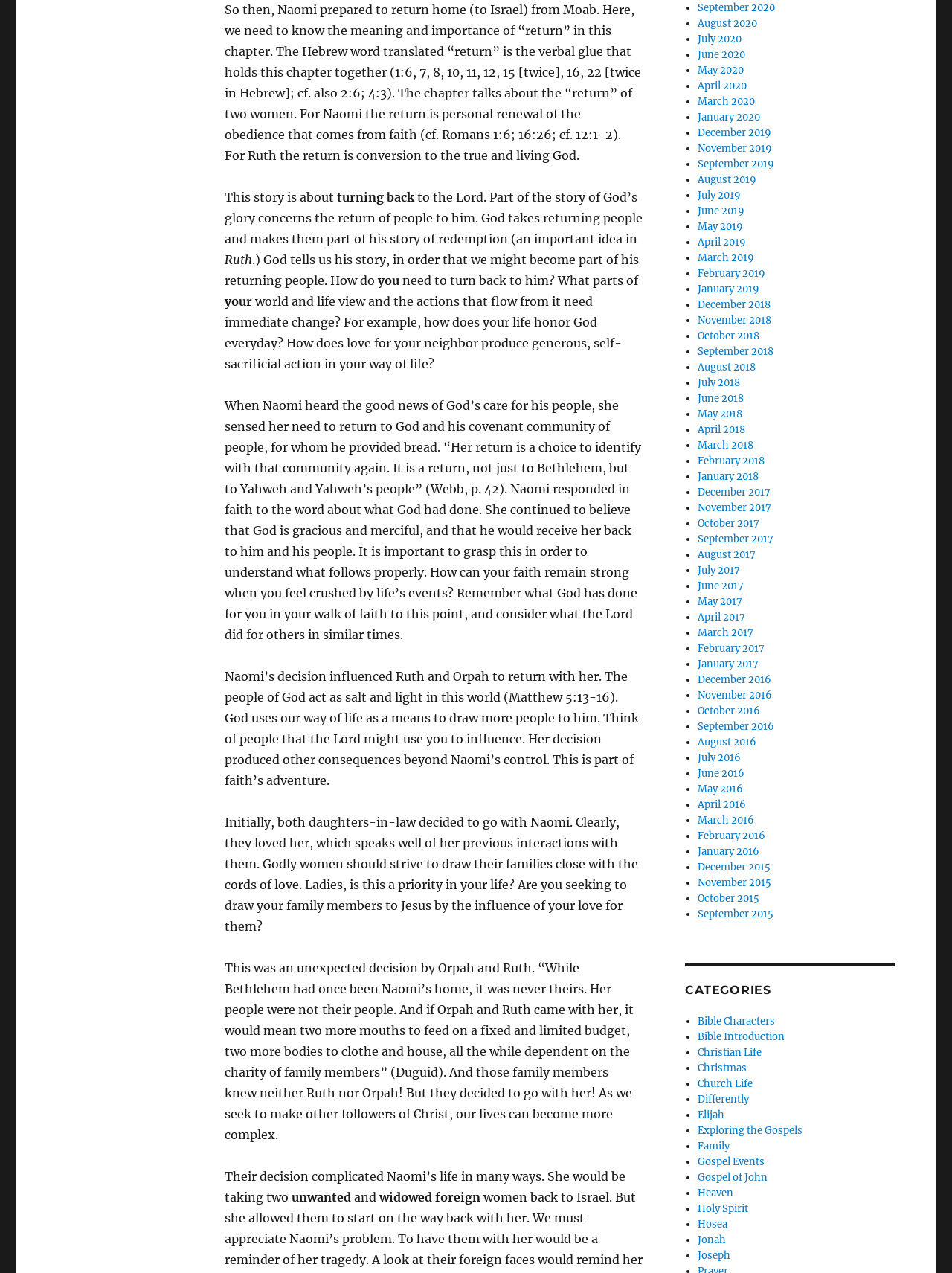Please identify the bounding box coordinates of the element I should click to complete this instruction: 'click September 2020'. The coordinates should be given as four float numbers between 0 and 1, like this: [left, top, right, bottom].

[0.733, 0.001, 0.814, 0.011]